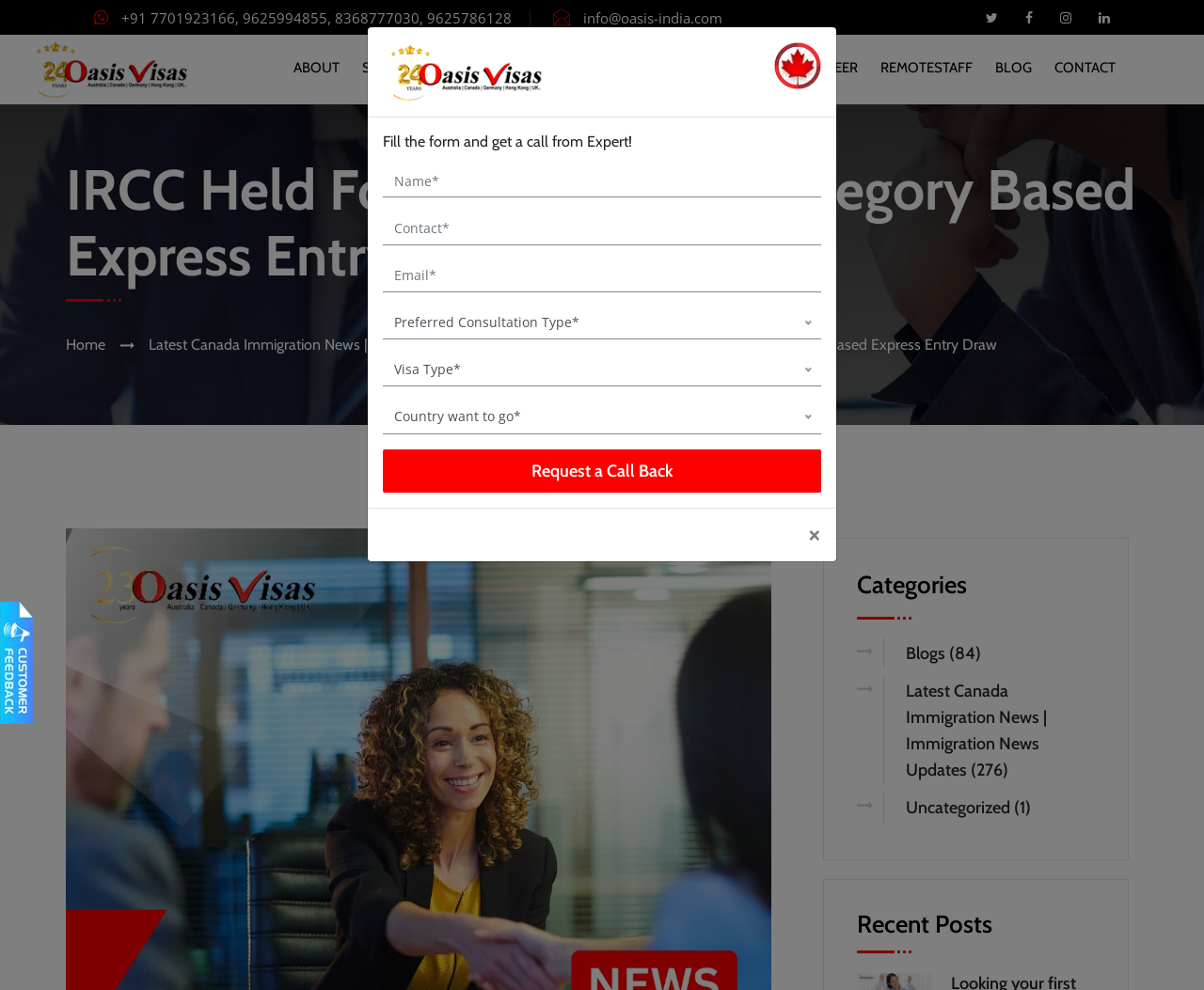How many contact numbers are provided?
Use the image to answer the question with a single word or phrase.

4